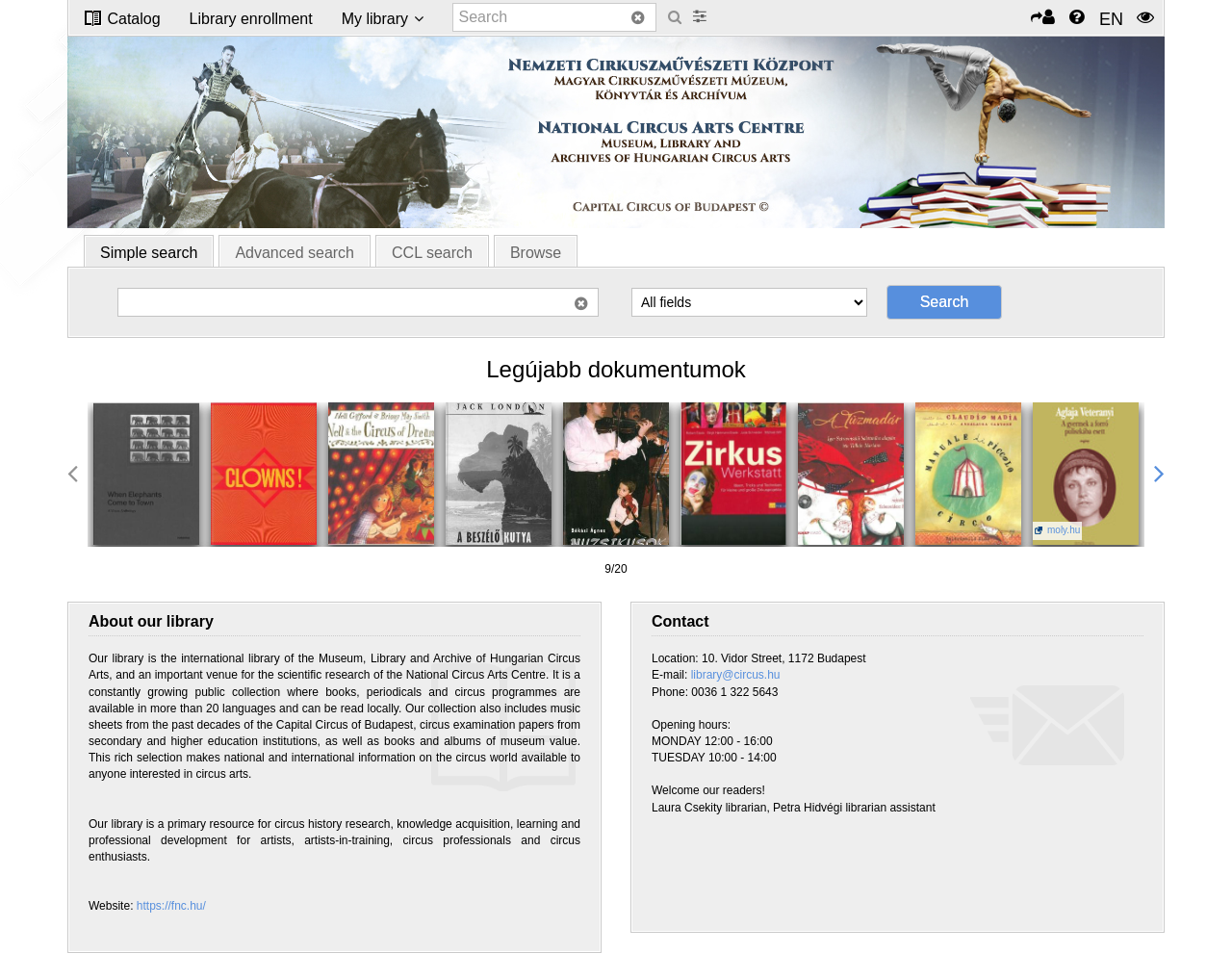Please locate the clickable area by providing the bounding box coordinates to follow this instruction: "Click on the 'Record cover' image".

[0.076, 0.411, 0.162, 0.556]